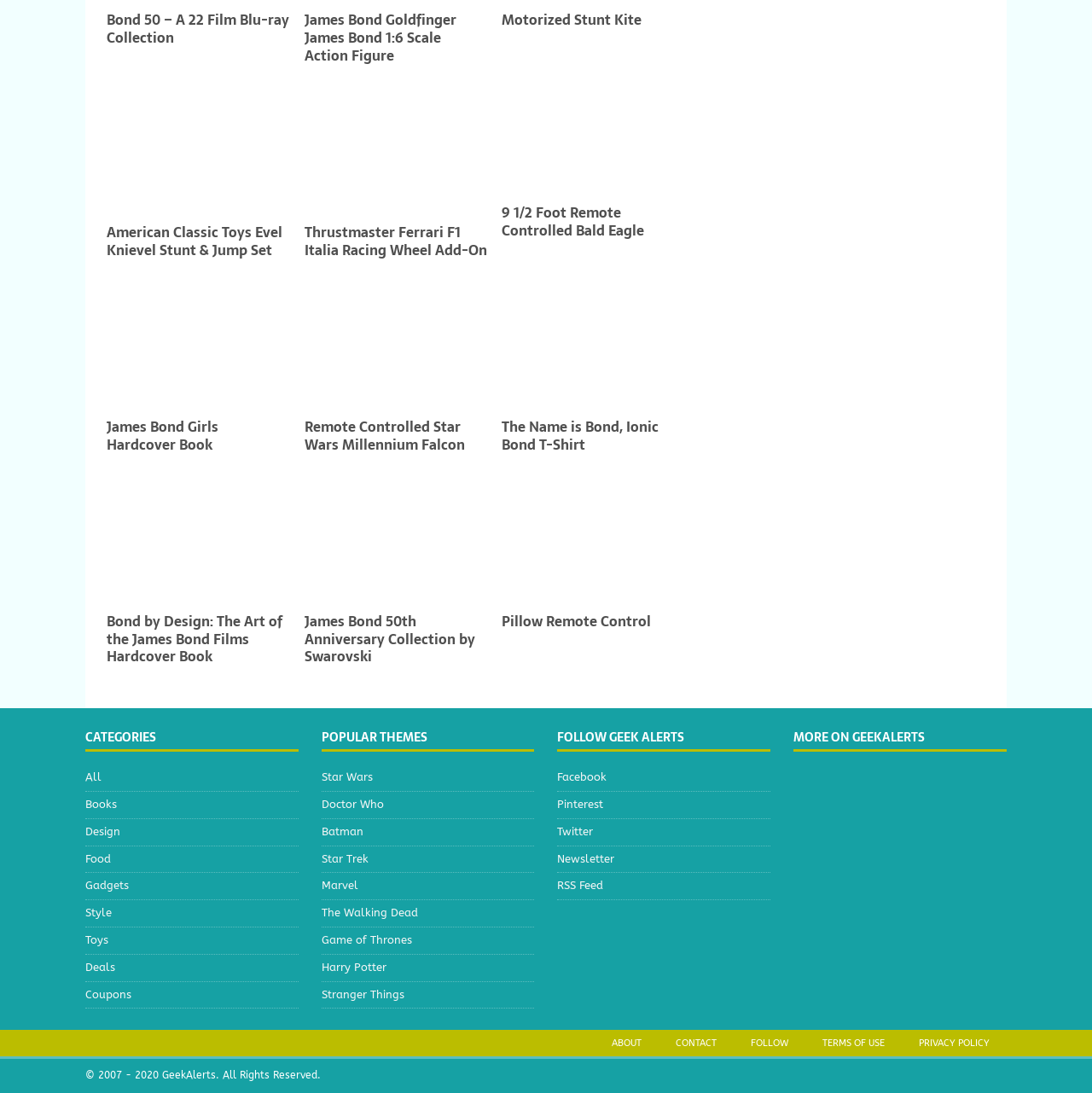Locate the bounding box coordinates of the element's region that should be clicked to carry out the following instruction: "Click on Bond 50 – A 22 Film Blu-ray Collection". The coordinates need to be four float numbers between 0 and 1, i.e., [left, top, right, bottom].

[0.098, 0.01, 0.265, 0.043]